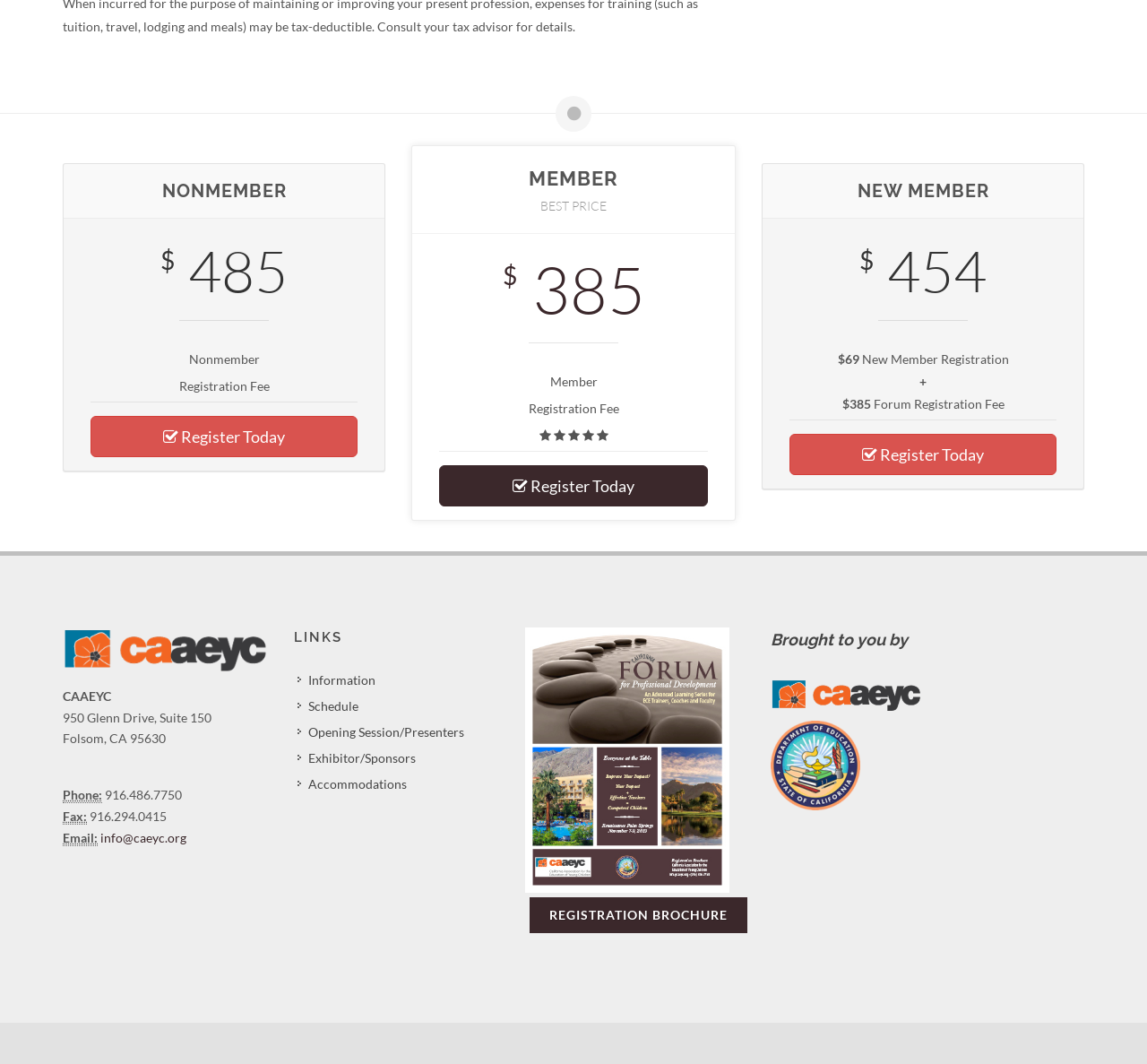Find and provide the bounding box coordinates for the UI element described with: "Register Today".

[0.079, 0.391, 0.312, 0.43]